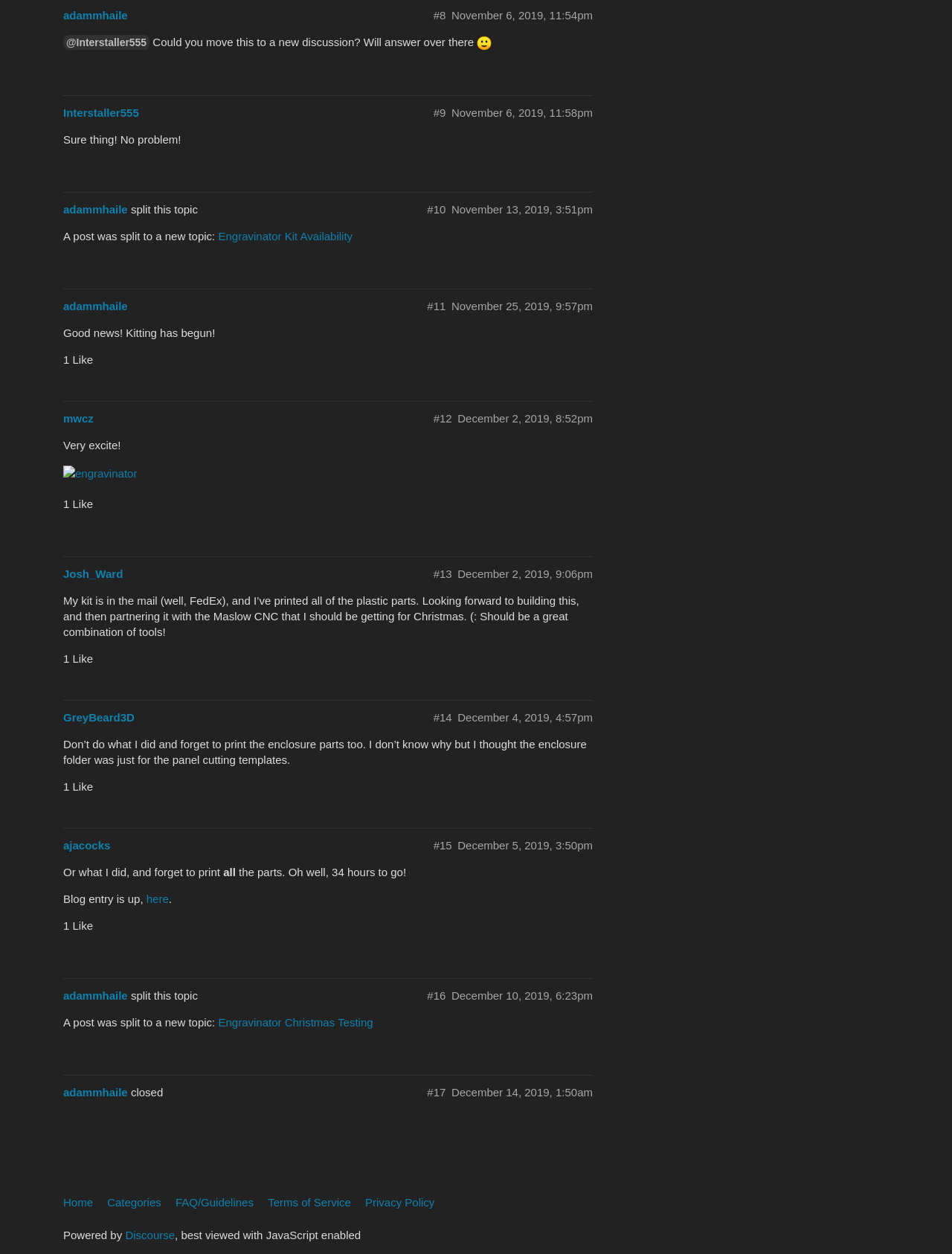Can you give a comprehensive explanation to the question given the content of the image?
How many posts are in this discussion?

I counted the number of posts in this discussion by looking at the timestamps and the '#X' labels next to each post. There are 17 posts in total.